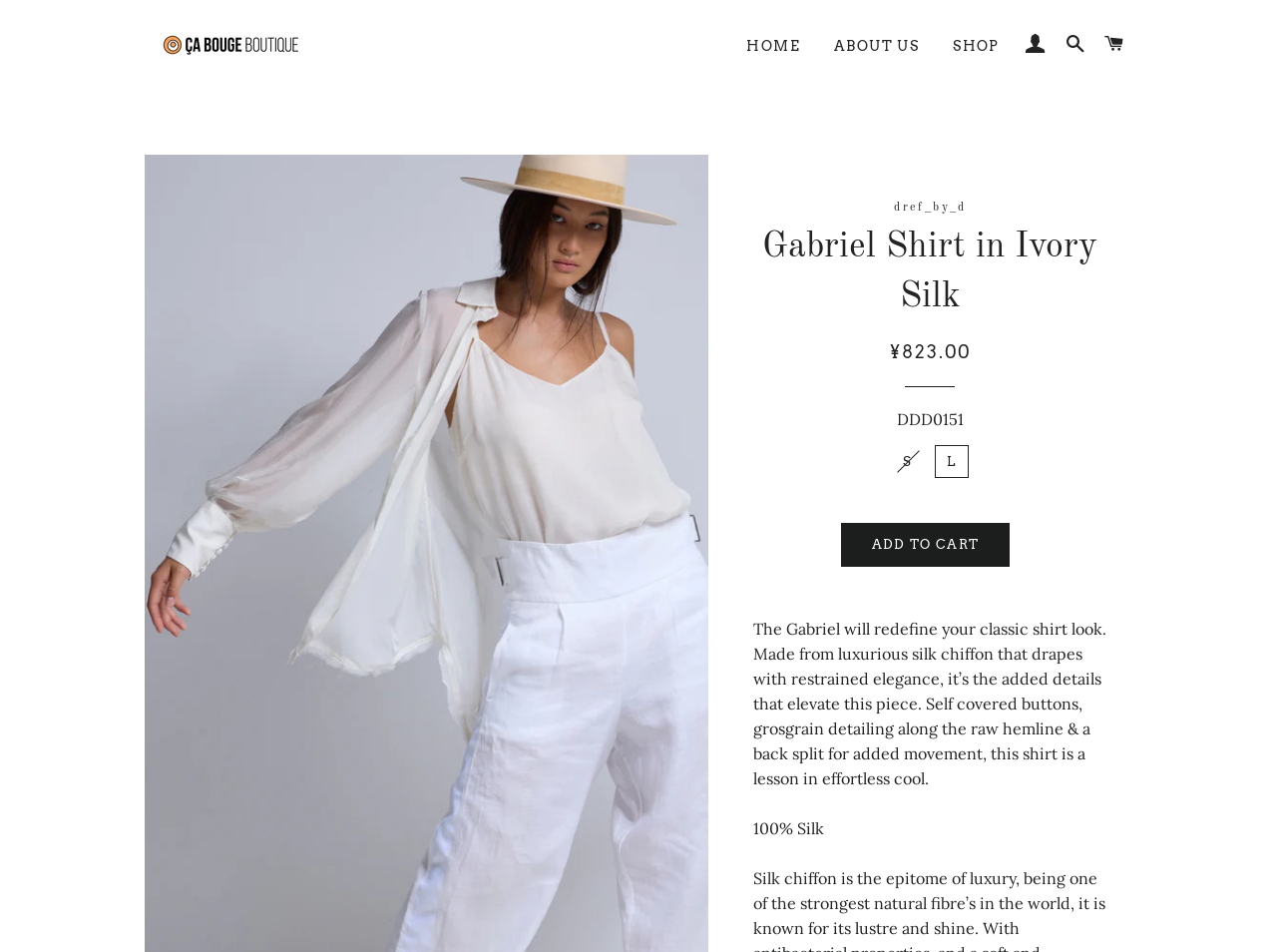Identify the bounding box coordinates of the specific part of the webpage to click to complete this instruction: "search for products".

[0.828, 0.016, 0.856, 0.079]